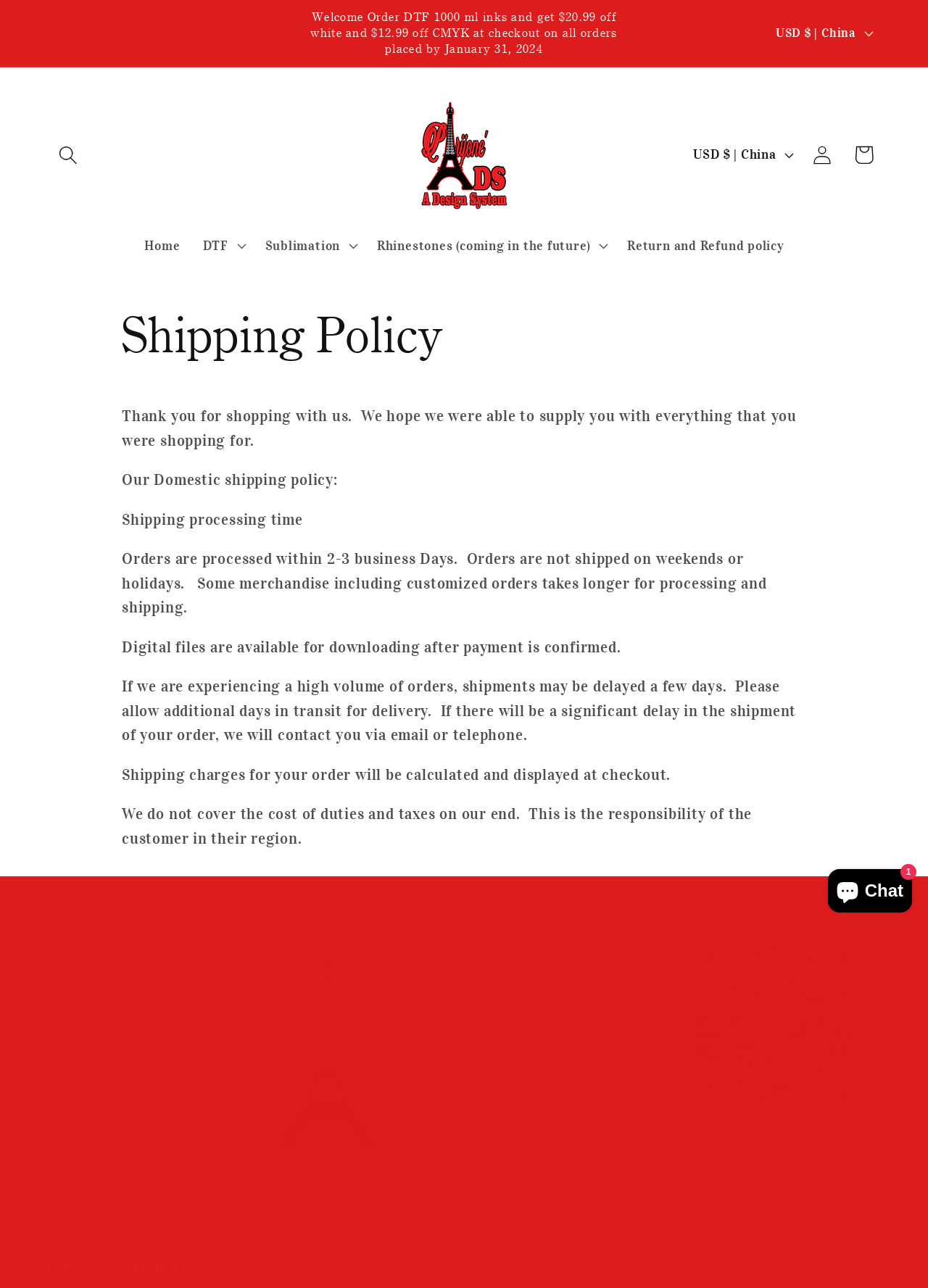Find the bounding box coordinates for the area you need to click to carry out the instruction: "Select country/region". The coordinates should be four float numbers between 0 and 1, indicated as [left, top, right, bottom].

[0.734, 0.106, 0.864, 0.134]